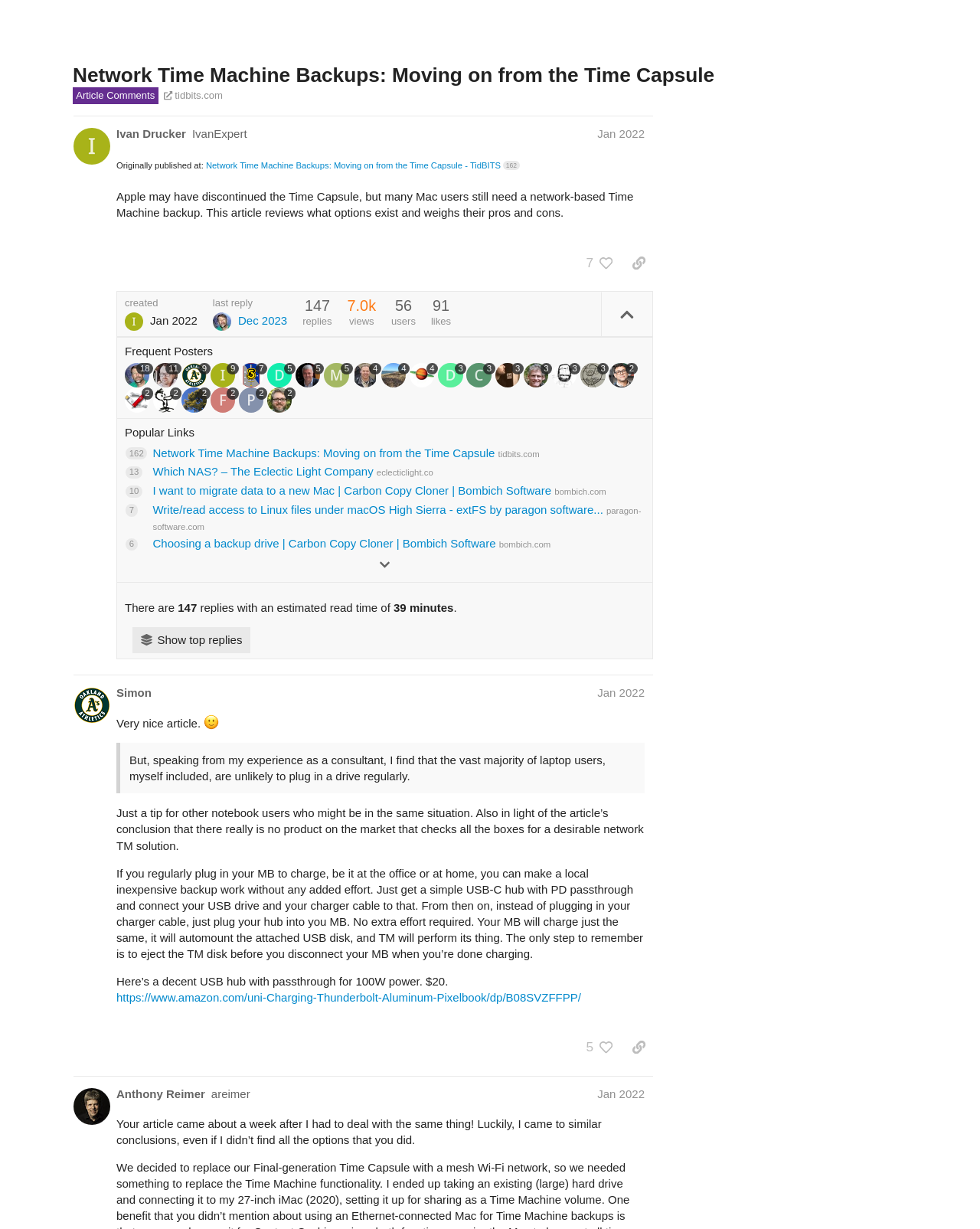Provide a one-word or short-phrase response to the question:
What is the name of the utility mentioned in the post by @Panda?

ExtFS 7